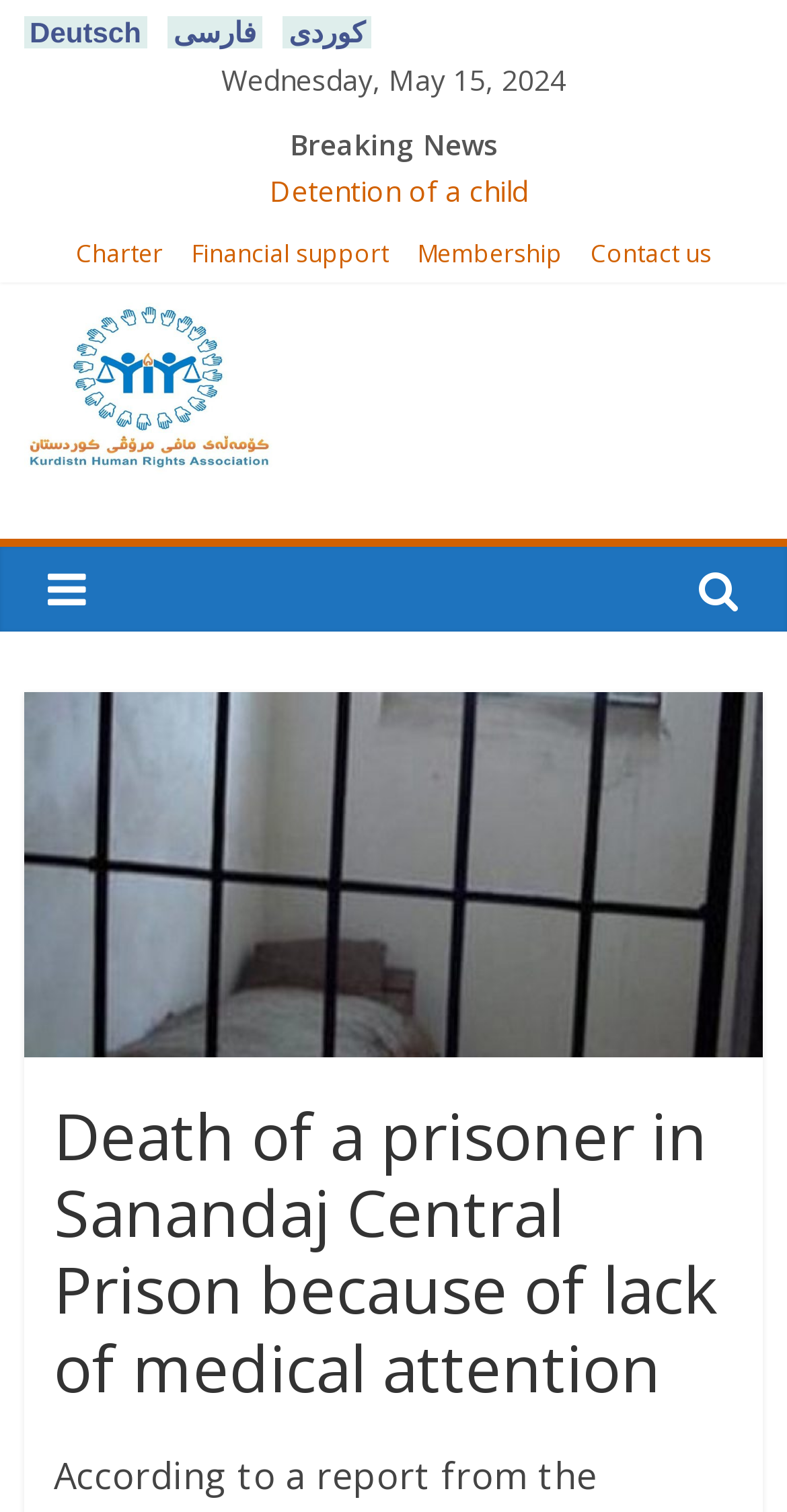How many news articles are listed on the front page?
Look at the image and respond with a single word or a short phrase.

5